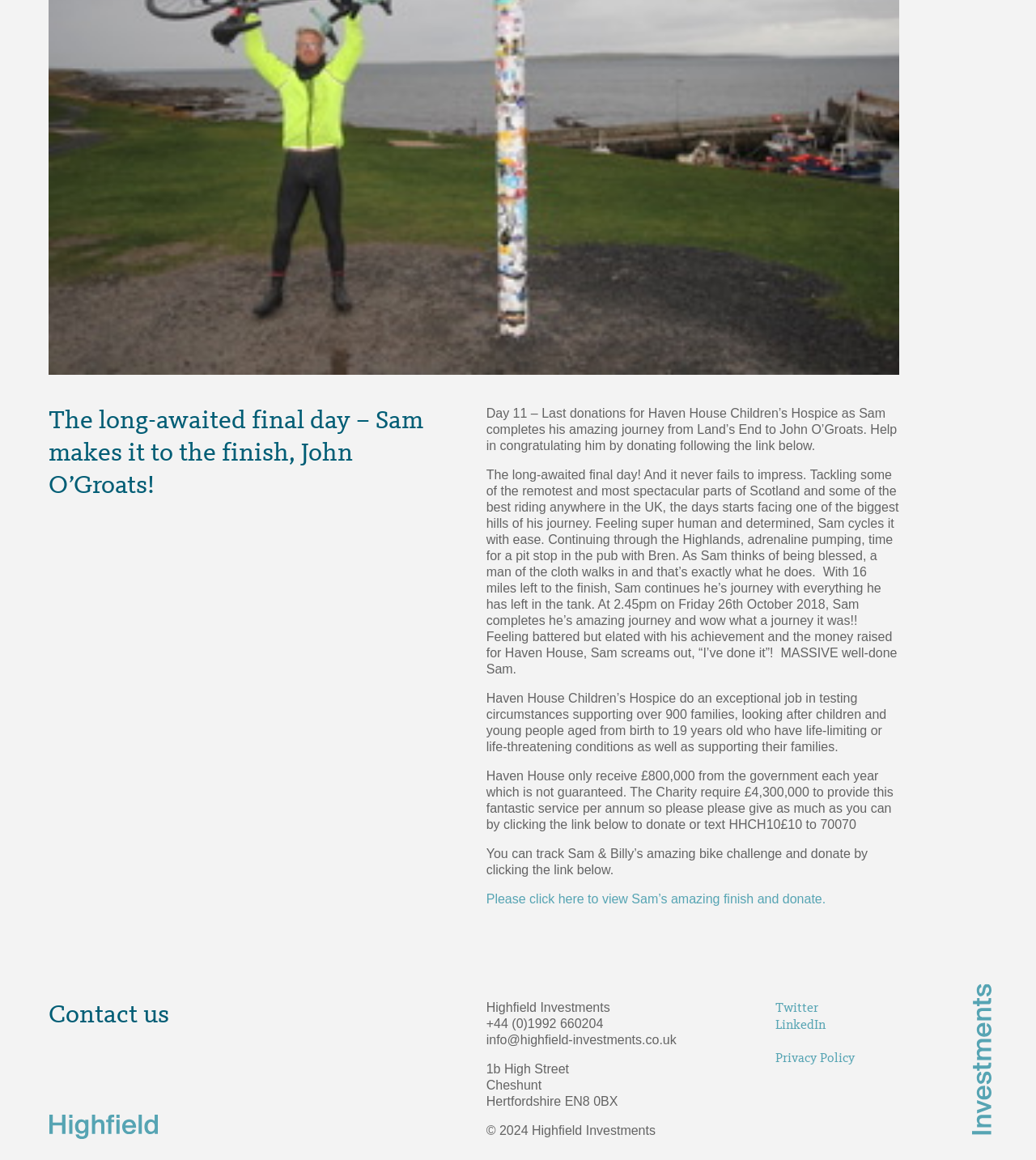Extract the bounding box coordinates for the HTML element that matches this description: "Privacy Policy". The coordinates should be four float numbers between 0 and 1, i.e., [left, top, right, bottom].

[0.749, 0.907, 0.825, 0.918]